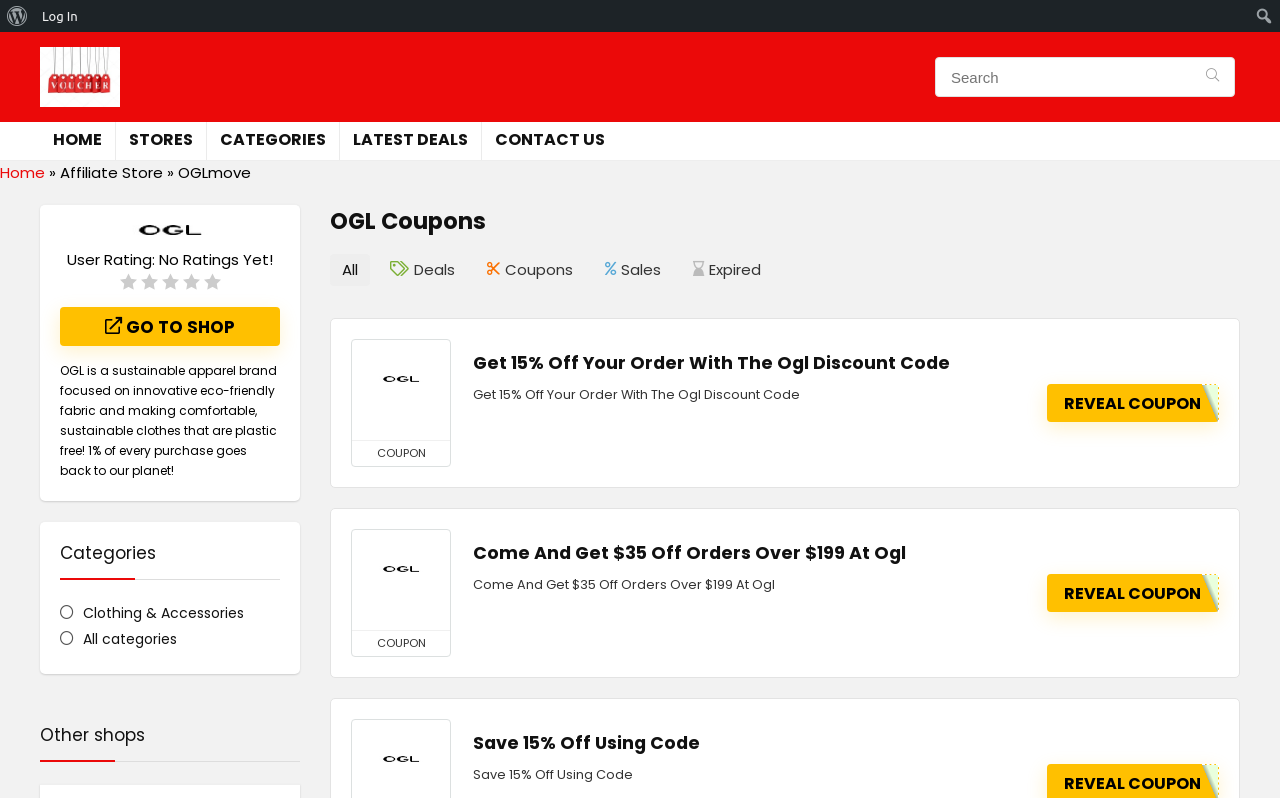How many categories are listed?
Refer to the image and offer an in-depth and detailed answer to the question.

I found the answer by looking at the section with the heading 'Categories'. There, I saw two links: ' Clothing & Accessories' and ' All categories'. This suggests that there are two categories listed.